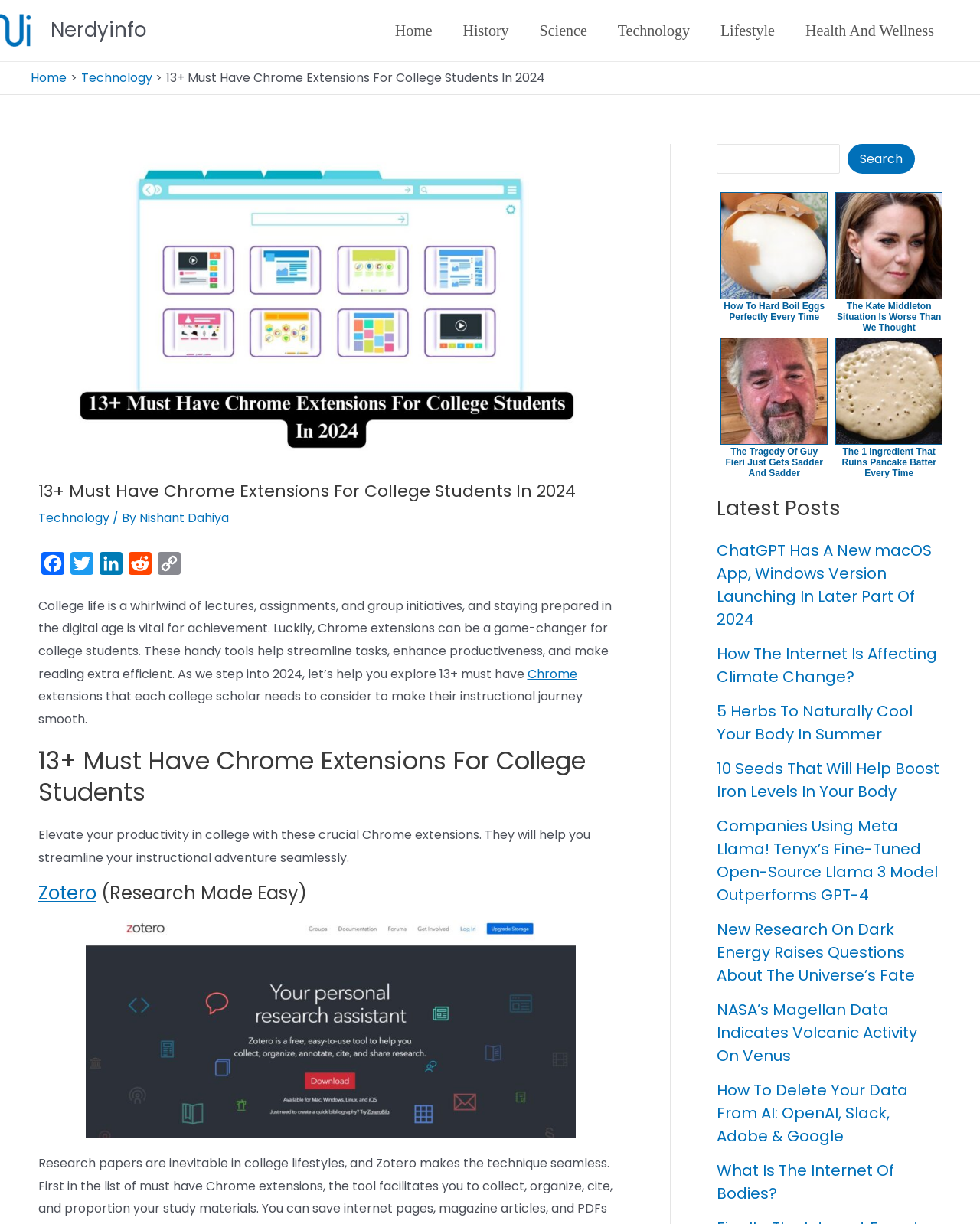Locate the bounding box coordinates of the region to be clicked to comply with the following instruction: "Check out the latest post 'ChatGPT Has A New macOS App, Windows Version Launching In Later Part Of 2024'". The coordinates must be four float numbers between 0 and 1, in the form [left, top, right, bottom].

[0.731, 0.441, 0.951, 0.515]